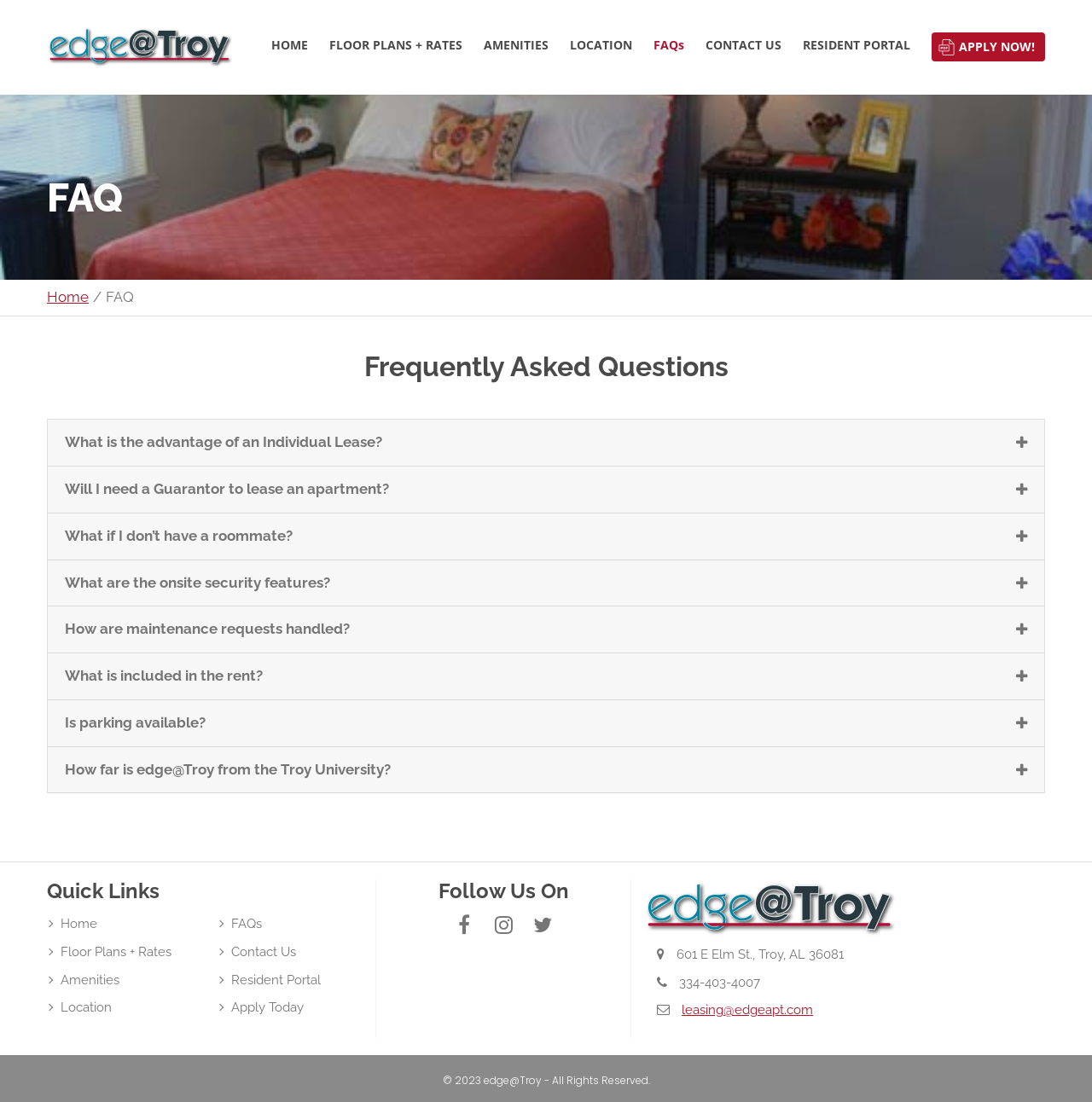How many FAQs are listed on this page?
Look at the screenshot and provide an in-depth answer.

The FAQs are listed under the 'Frequently Asked Questions' heading. There are 8 static text elements that contain the questions, starting from 'What is the advantage of an Individual Lease?' to 'How far is edge@Troy from the Troy University?'